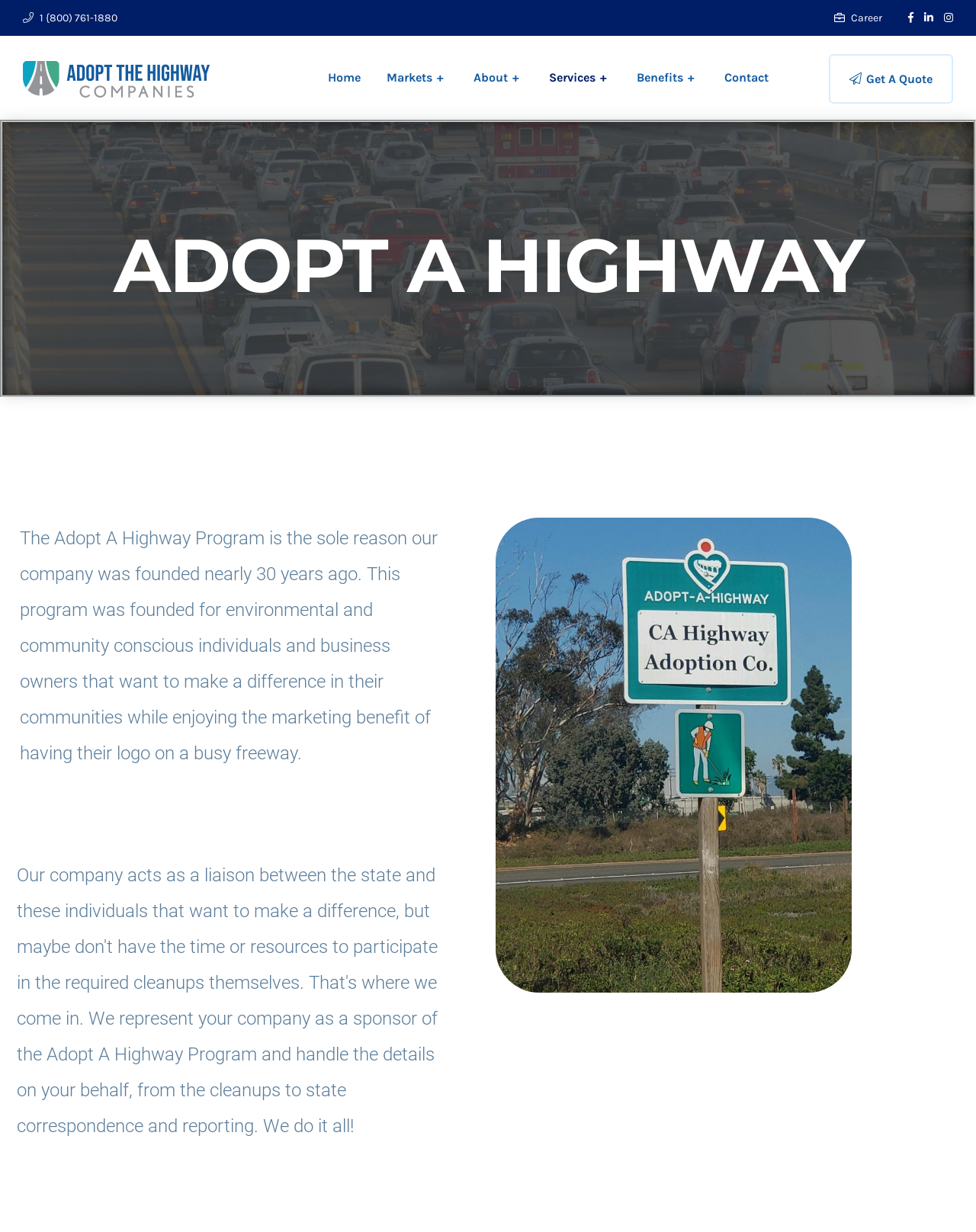Please give a concise answer to this question using a single word or phrase: 
What is the purpose of the 'Get A Quote' button?

To get a quote